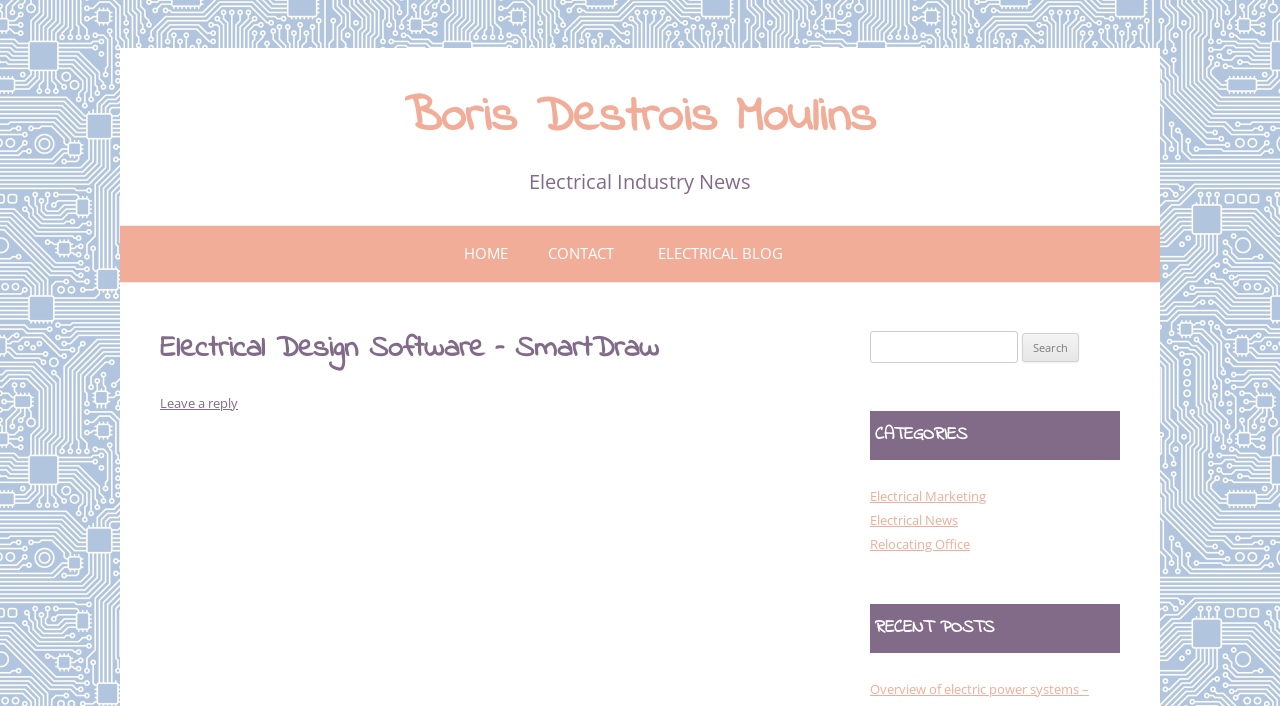Find the bounding box coordinates of the area to click in order to follow the instruction: "Click on the Facebook link".

None